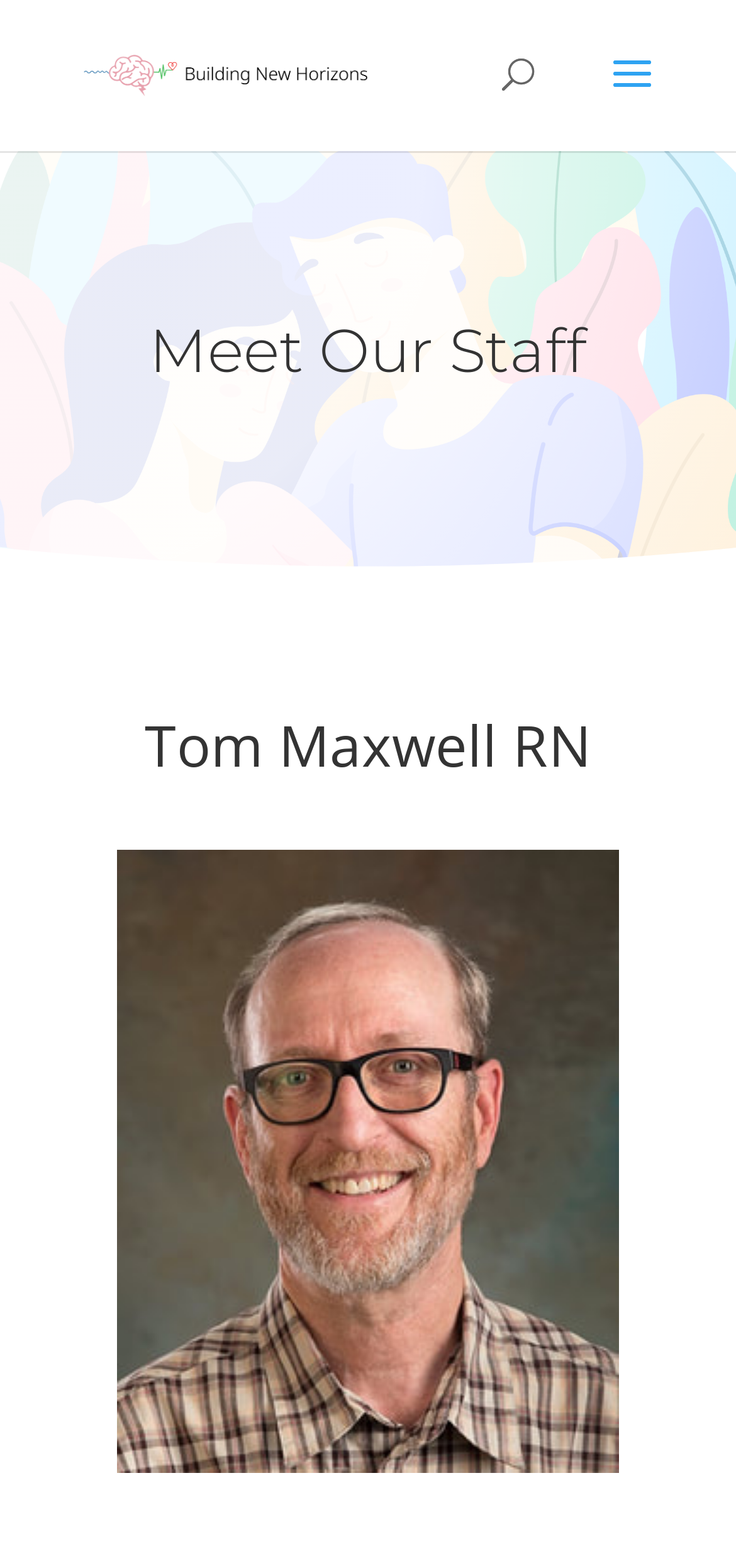Predict the bounding box for the UI component with the following description: "alt="Building New Horizons"".

[0.11, 0.035, 0.51, 0.058]